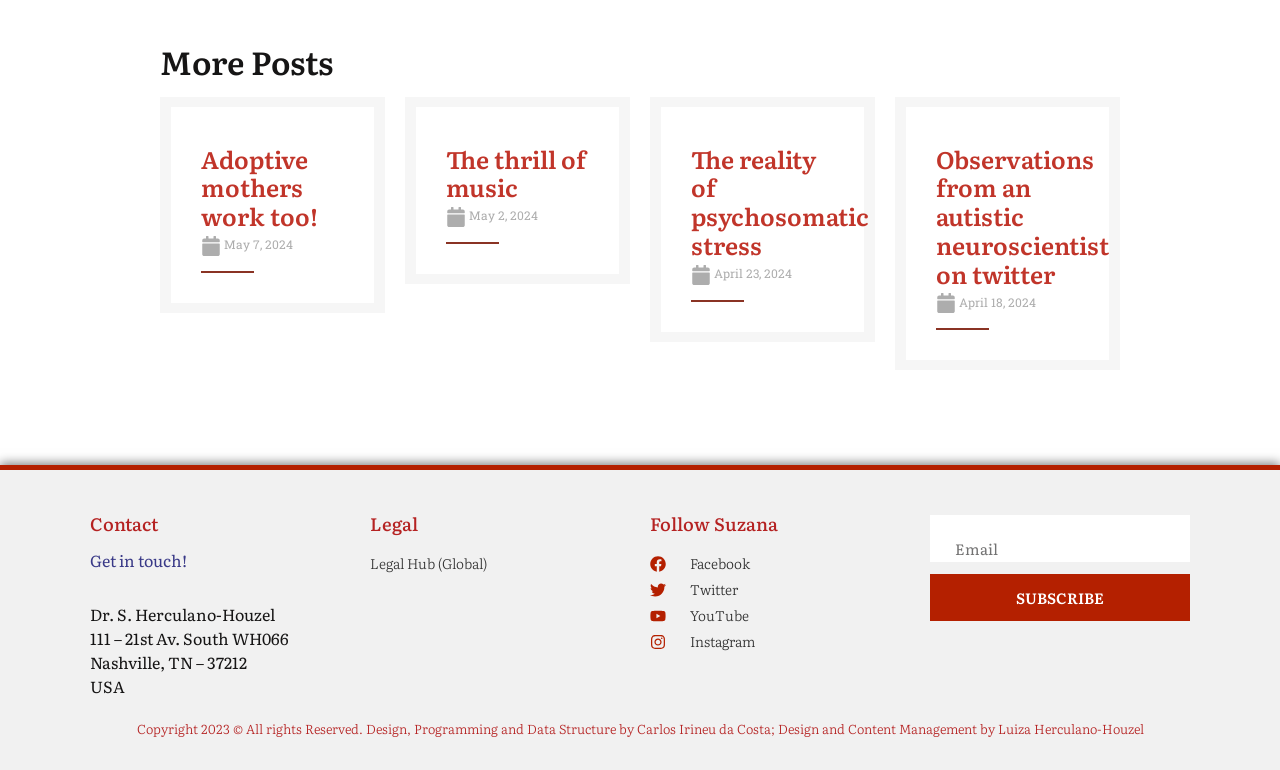Look at the image and answer the question in detail:
What is the date of the latest post?

I looked for the earliest date among the static text elements, which are 'May 7, 2024', 'May 2, 2024', 'April 23, 2024', and 'April 18, 2024', and found that 'May 7, 2024' is the latest date.